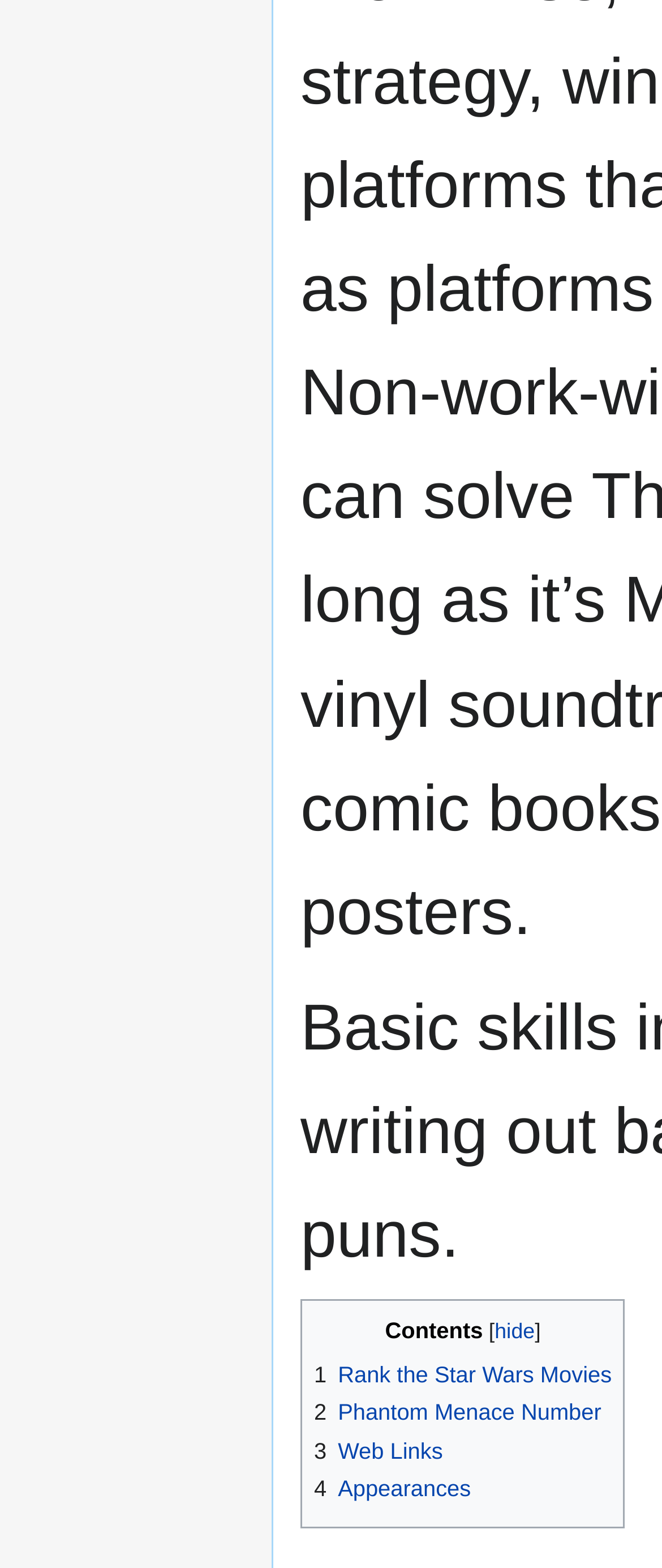Given the description "2 Phantom Menace Number", provide the bounding box coordinates of the corresponding UI element.

[0.474, 0.893, 0.908, 0.909]